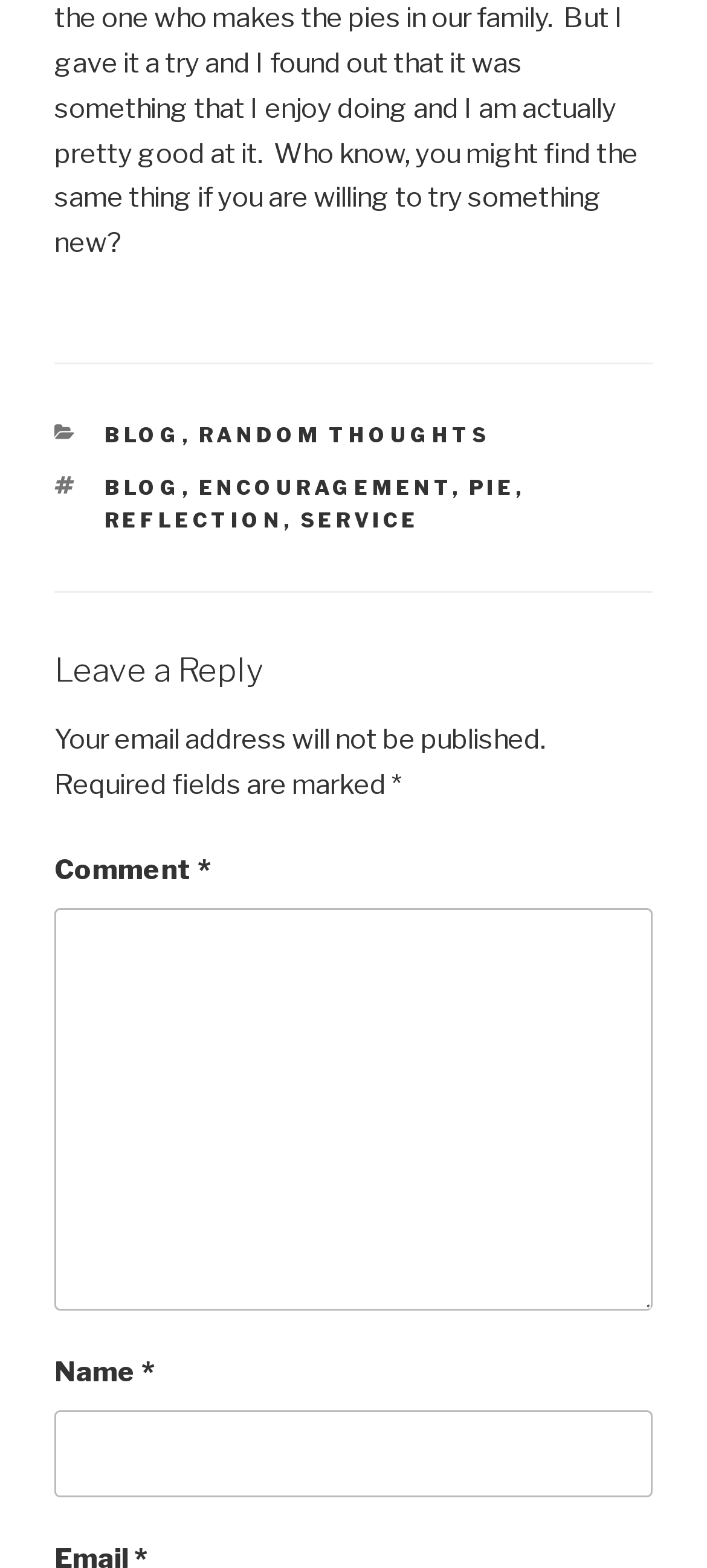What is the warning message below the comment textbox?
Based on the visual, give a brief answer using one word or a short phrase.

Email address will not be published